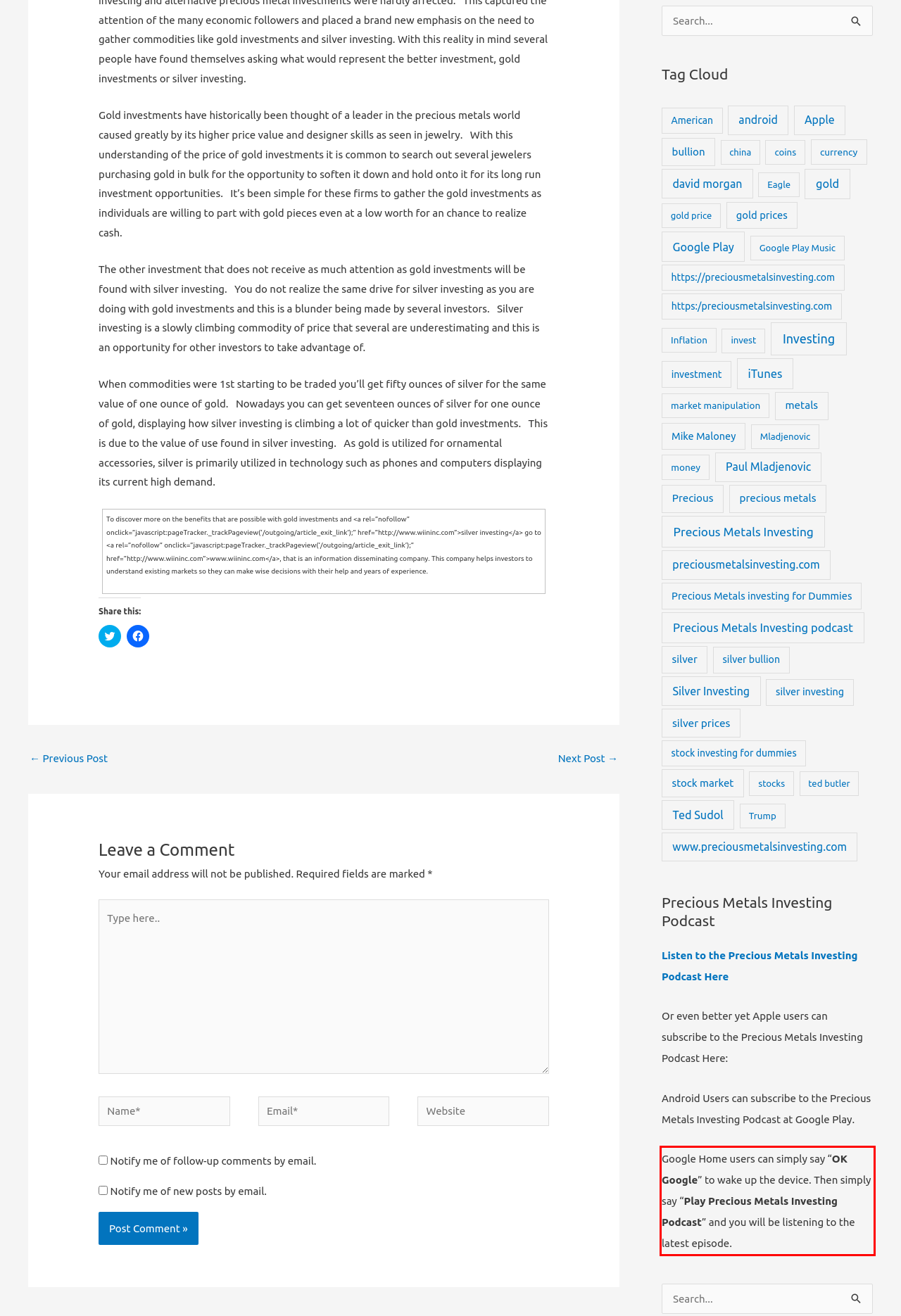Please examine the webpage screenshot and extract the text within the red bounding box using OCR.

Google Home users can simply say “OK Google” to wake up the device. Then simply say “Play Precious Metals Investing Podcast” and you will be listening to the latest episode.